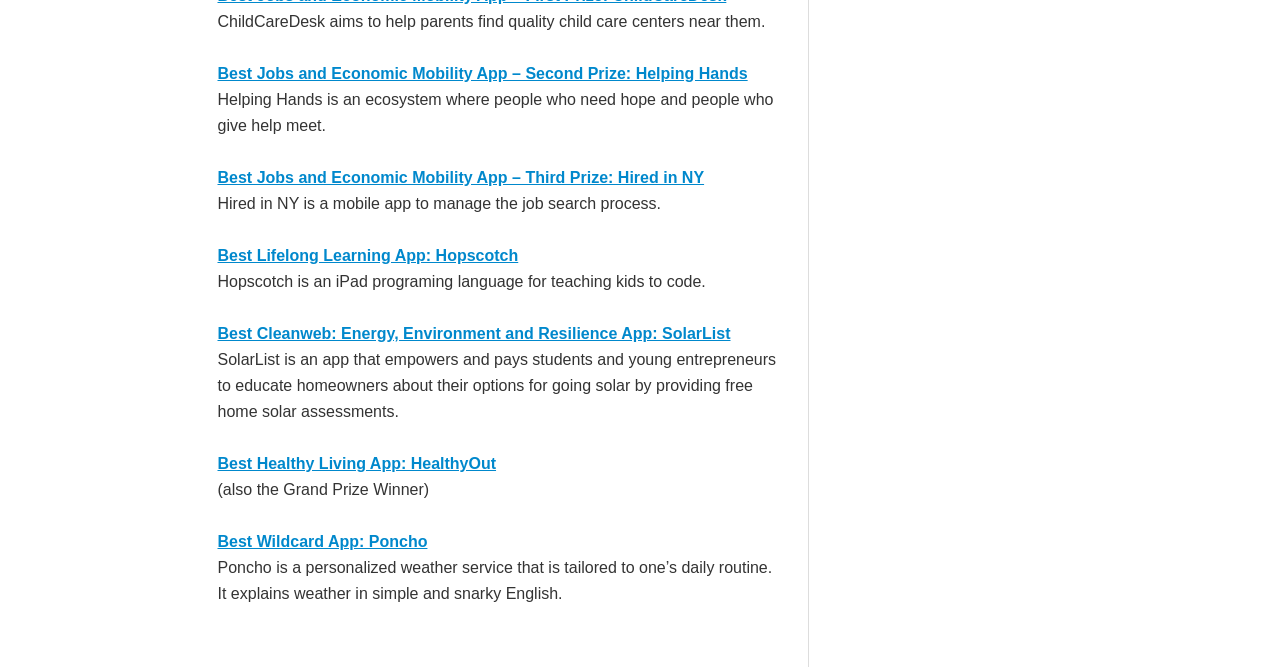What is the name of the iPad programing language for teaching kids to code?
Provide a short answer using one word or a brief phrase based on the image.

Hopscotch